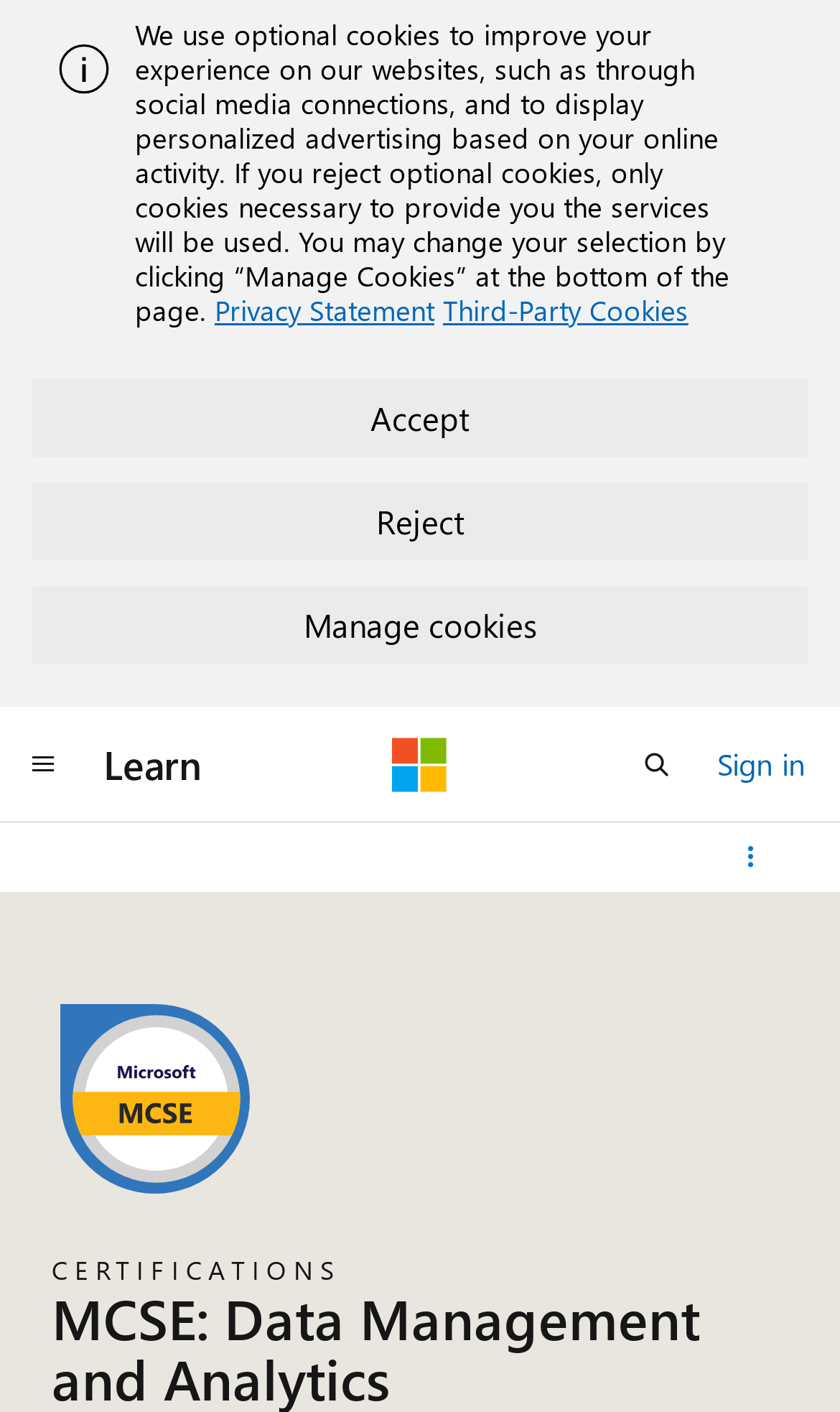Identify the bounding box for the UI element described as: "Learn". The coordinates should be four float numbers between 0 and 1, i.e., [left, top, right, bottom].

[0.103, 0.512, 0.262, 0.569]